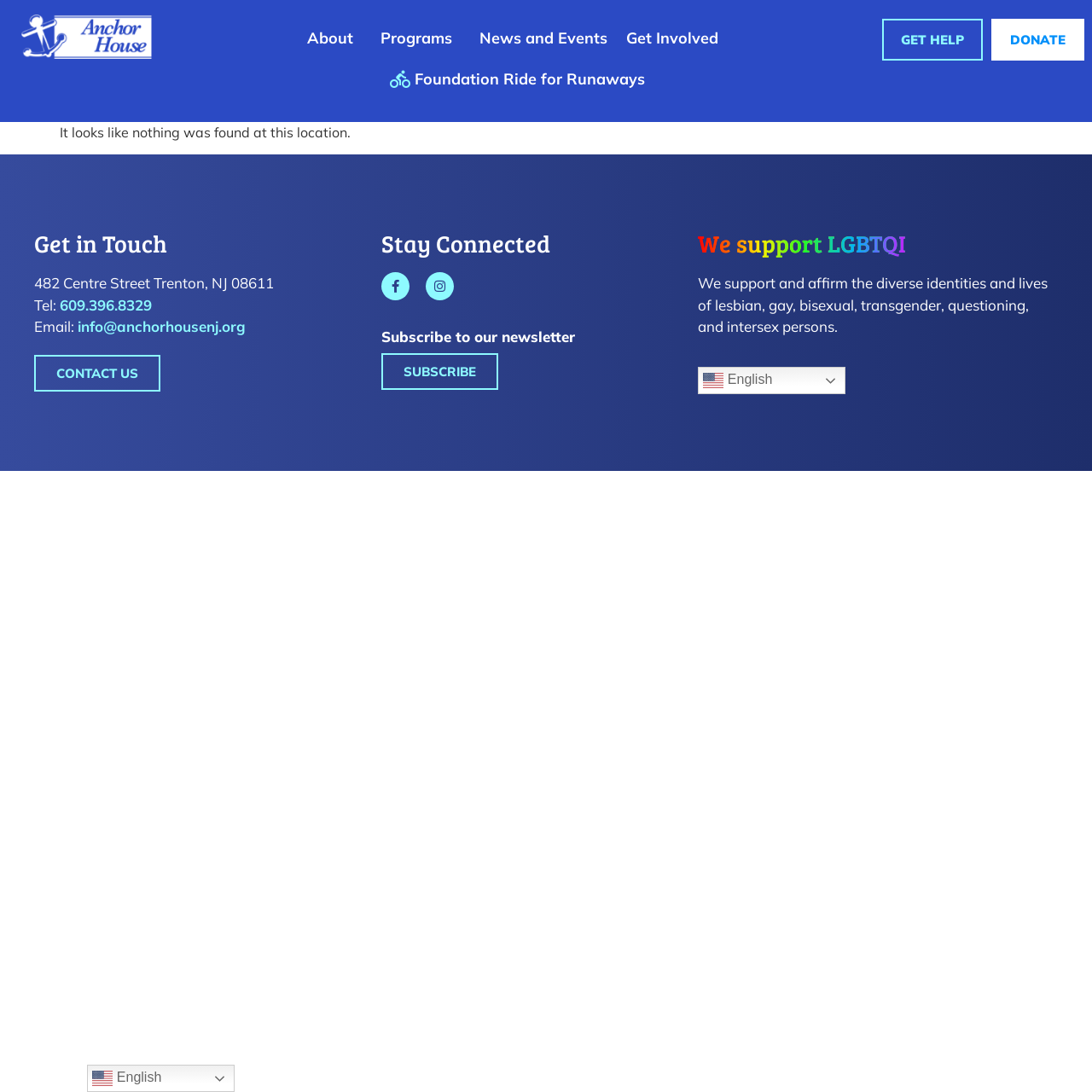Provide an in-depth caption for the webpage.

This webpage appears to be an error page from Anchor House, indicating that the requested page was not found. At the top of the page, there is a navigation menu with links to "About", "Programs", "News and Events", and "Get Involved", each with a dropdown menu. To the right of these links, there is a call-to-action button "Foundation Ride for Runaways" with a bicycle icon.

Below the navigation menu, there is a main content area with a heading that reads "It looks like nothing was found at this location." This is followed by a section titled "Get in Touch" that displays the organization's address, phone number, and email address. There is also a "CONTACT US" link in this section.

To the right of the "Get in Touch" section, there is a section titled "Stay Connected" that features links to Anchor House's social media profiles, including Facebook and Instagram, as well as a link to subscribe to their newsletter.

Further down the page, there is a section titled "We support LGBTQI" that displays a statement of support for the LGBTQI community. Below this, there is a link to switch the language to English, accompanied by a small flag icon.

At the very bottom of the page, there is another language switcher link with a flag icon, which appears to be a duplicate of the one above.